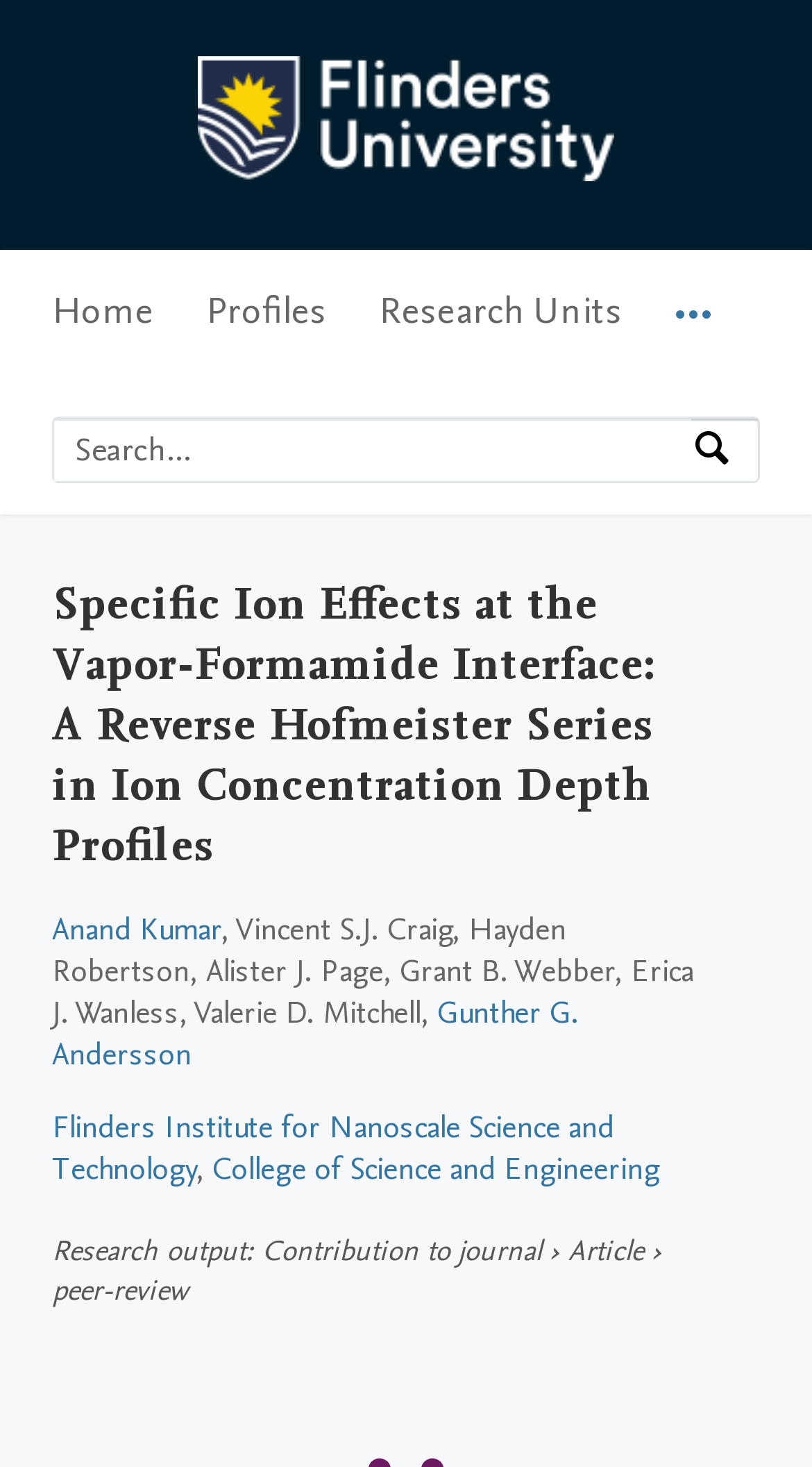What is the logo of Research @ Flinders?
Using the visual information, reply with a single word or short phrase.

Research @ Flinders Logo